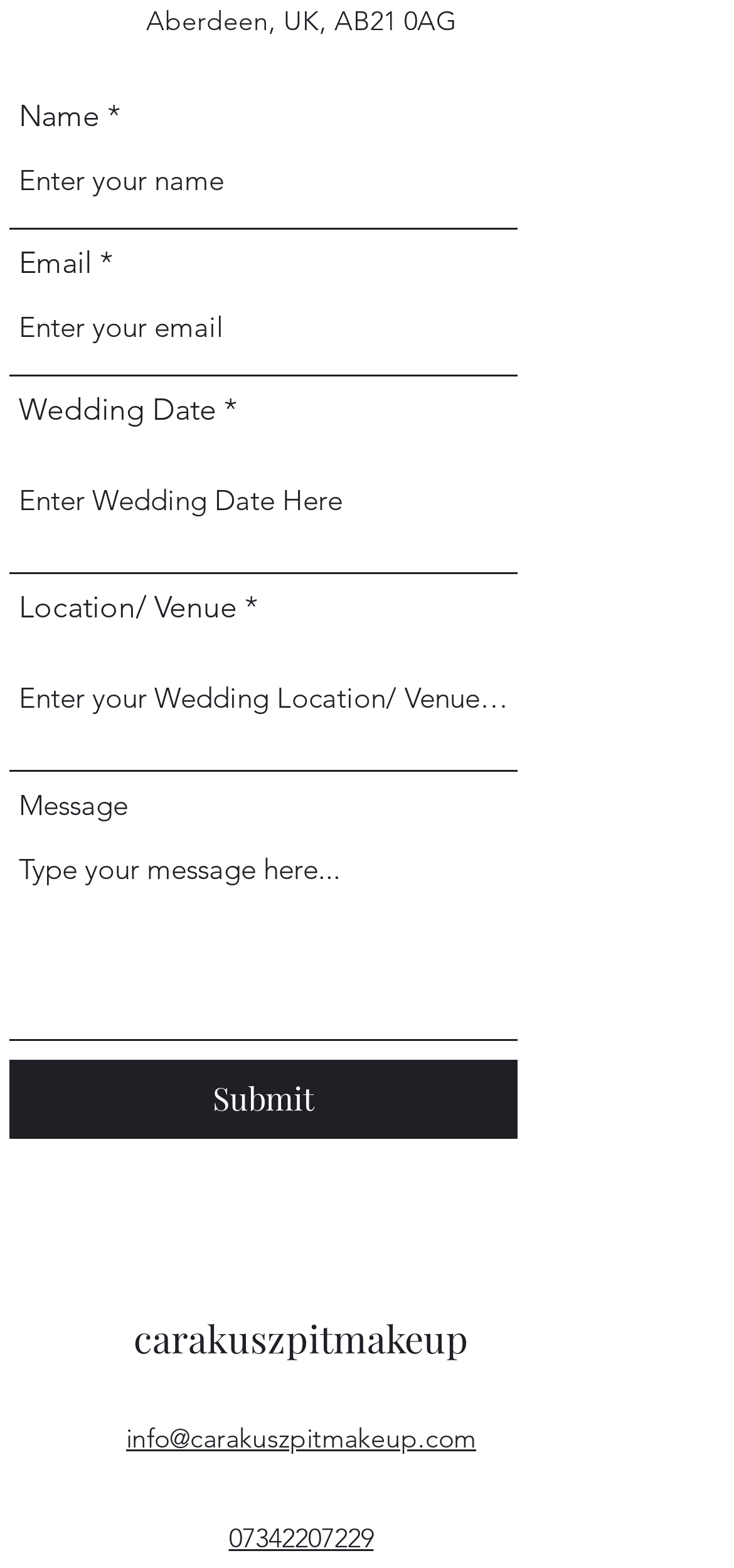Respond to the question below with a concise word or phrase:
What is the button text at the bottom of the form?

Submit